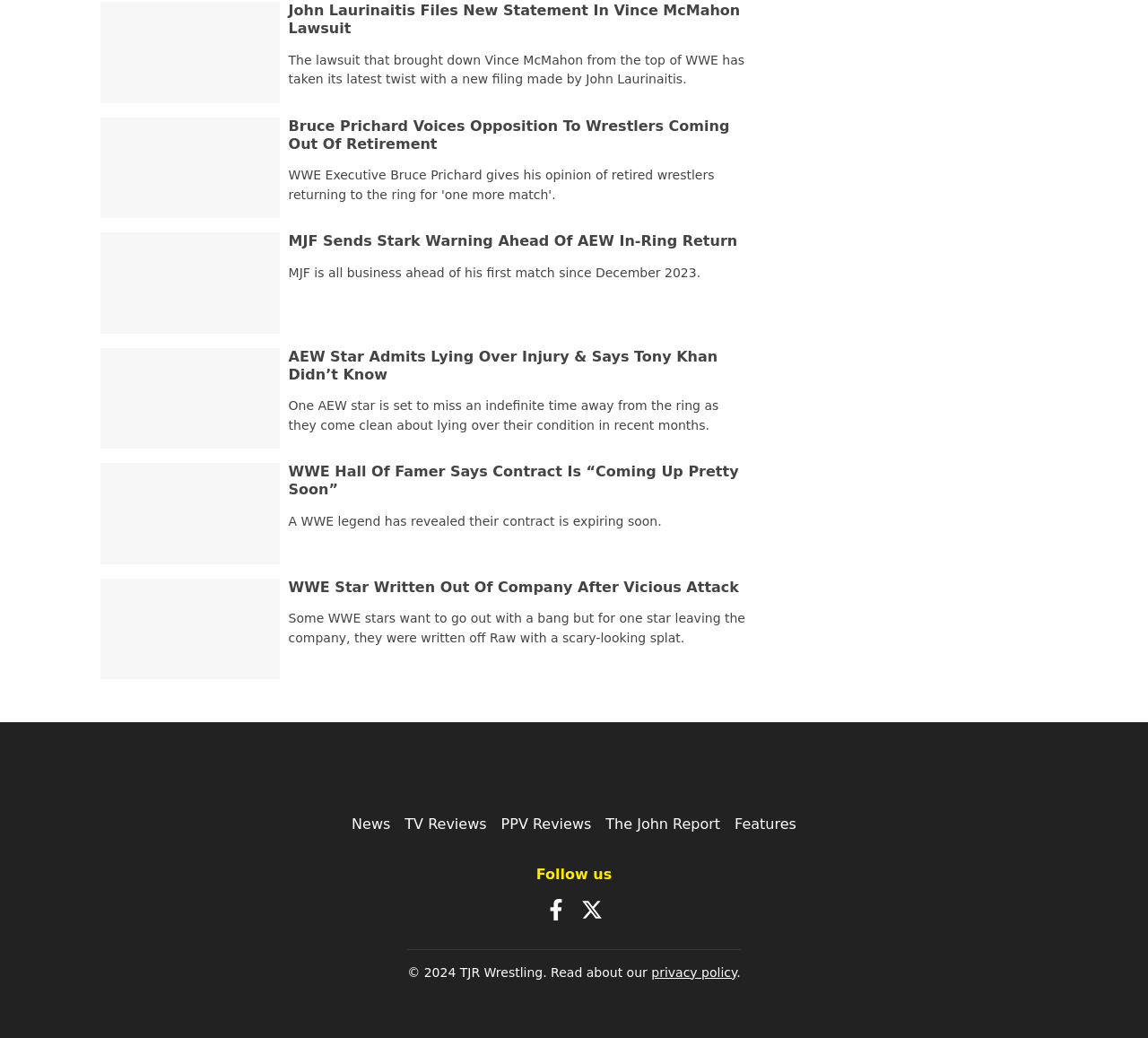Please specify the bounding box coordinates for the clickable region that will help you carry out the instruction: "Read news about John Laurinaitis and Vince McMahon".

[0.251, 0.002, 0.645, 0.036]